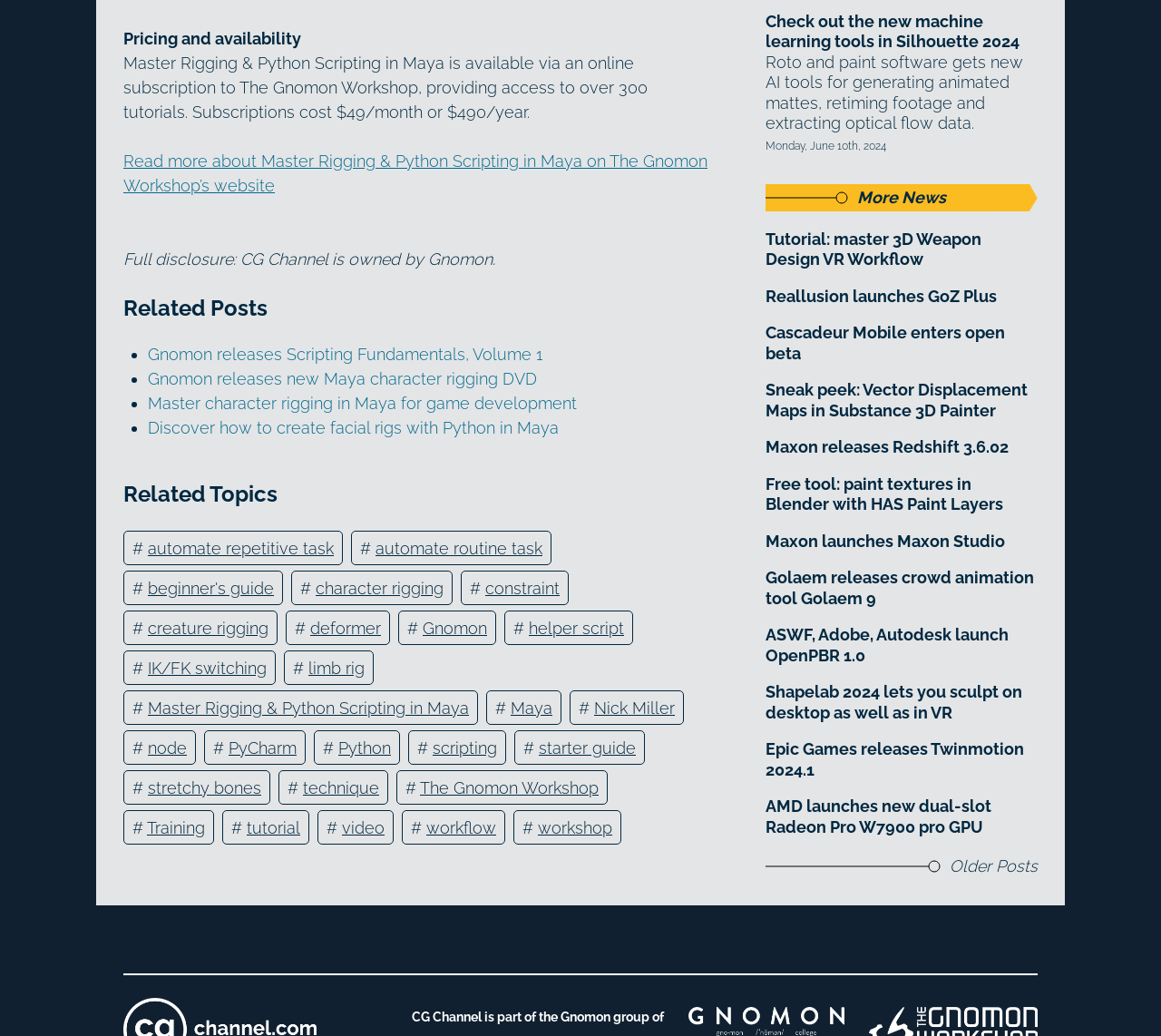Could you locate the bounding box coordinates for the section that should be clicked to accomplish this task: "View more news".

[0.738, 0.177, 0.815, 0.204]